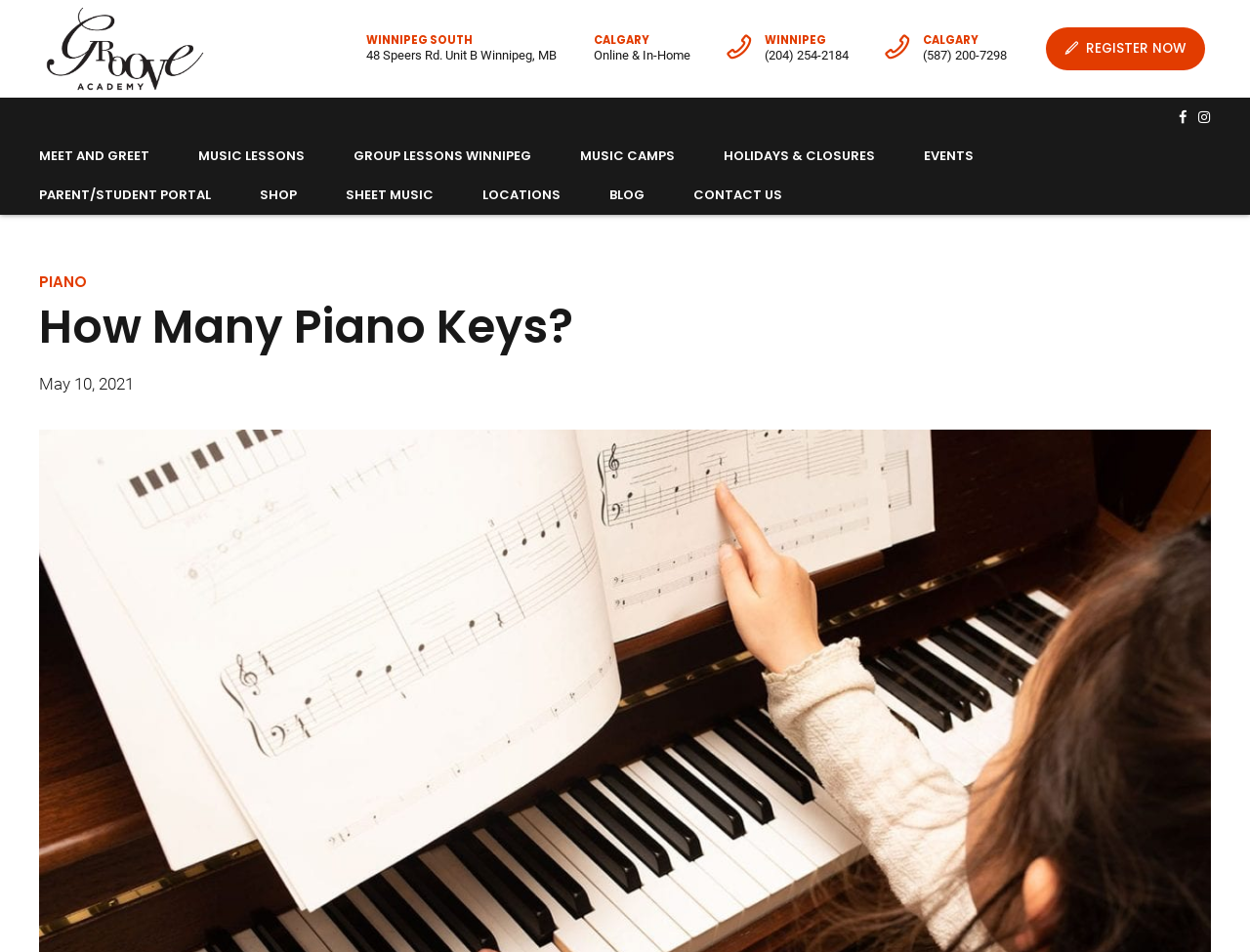How many links are there for music lessons in Winnipeg?
Please look at the screenshot and answer using one word or phrase.

5